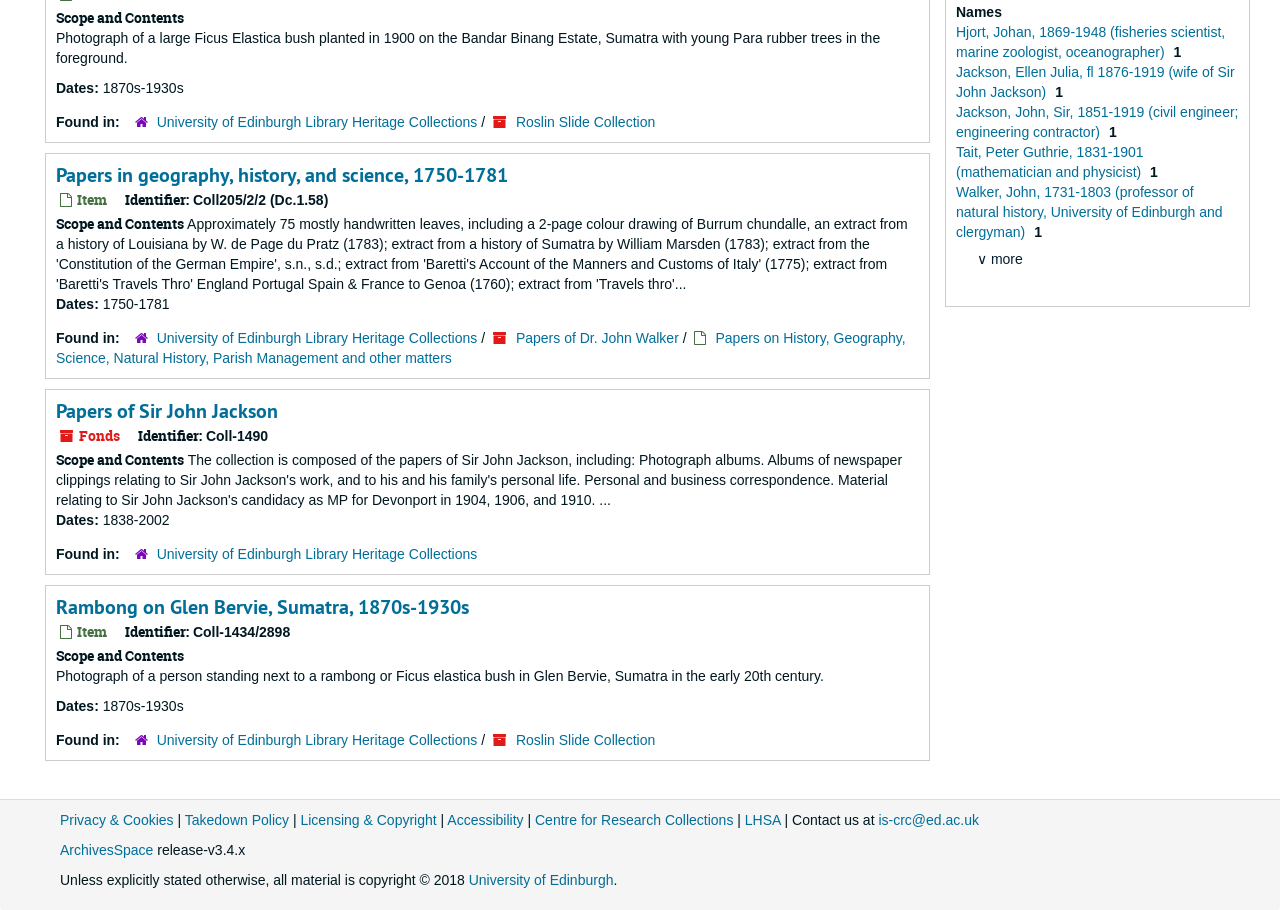Given the description of the UI element: "LHSA", predict the bounding box coordinates in the form of [left, top, right, bottom], with each value being a float between 0 and 1.

[0.582, 0.892, 0.61, 0.91]